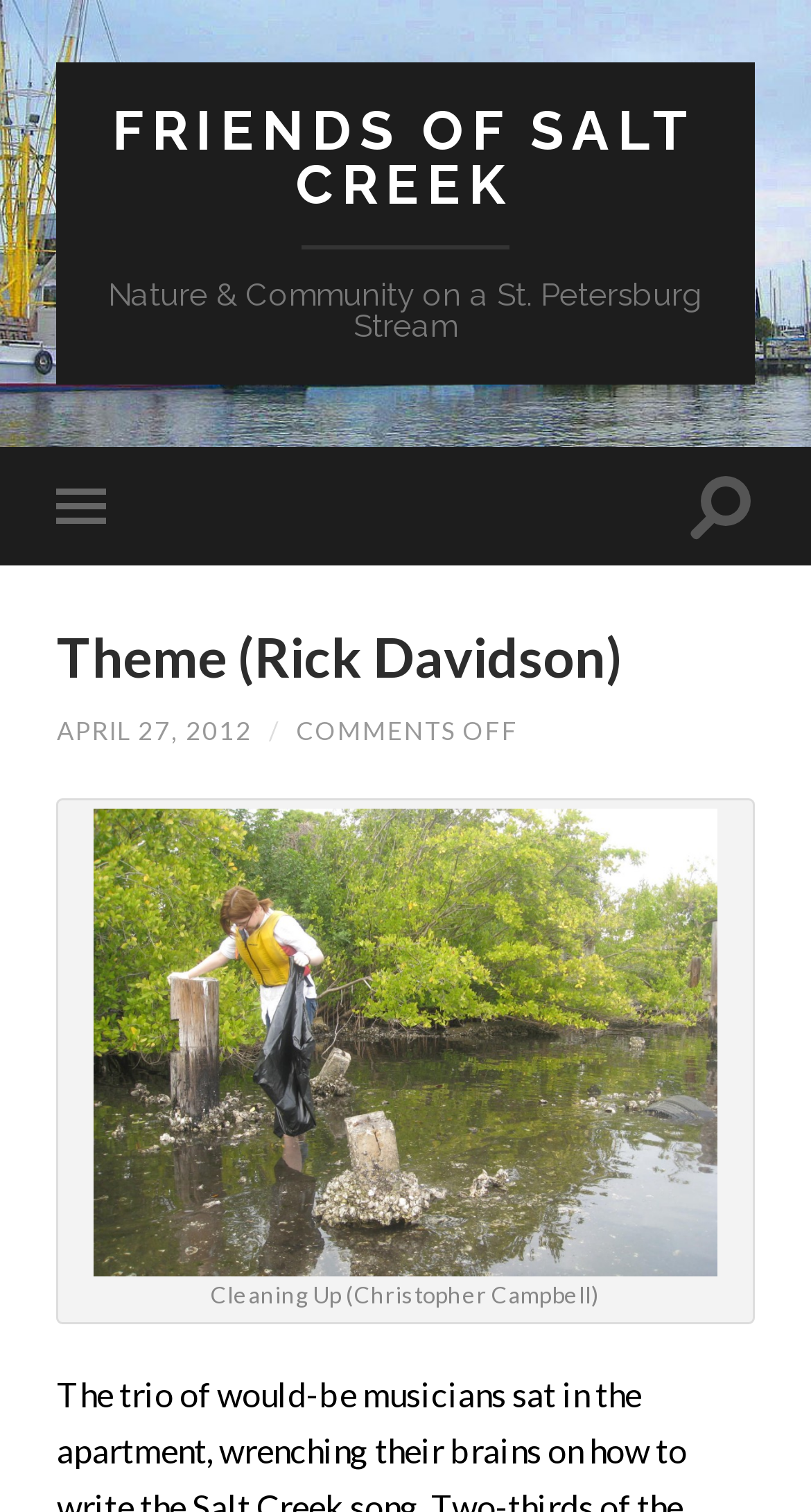Please respond to the question with a concise word or phrase:
What is the activity depicted in the image?

Litter-pick